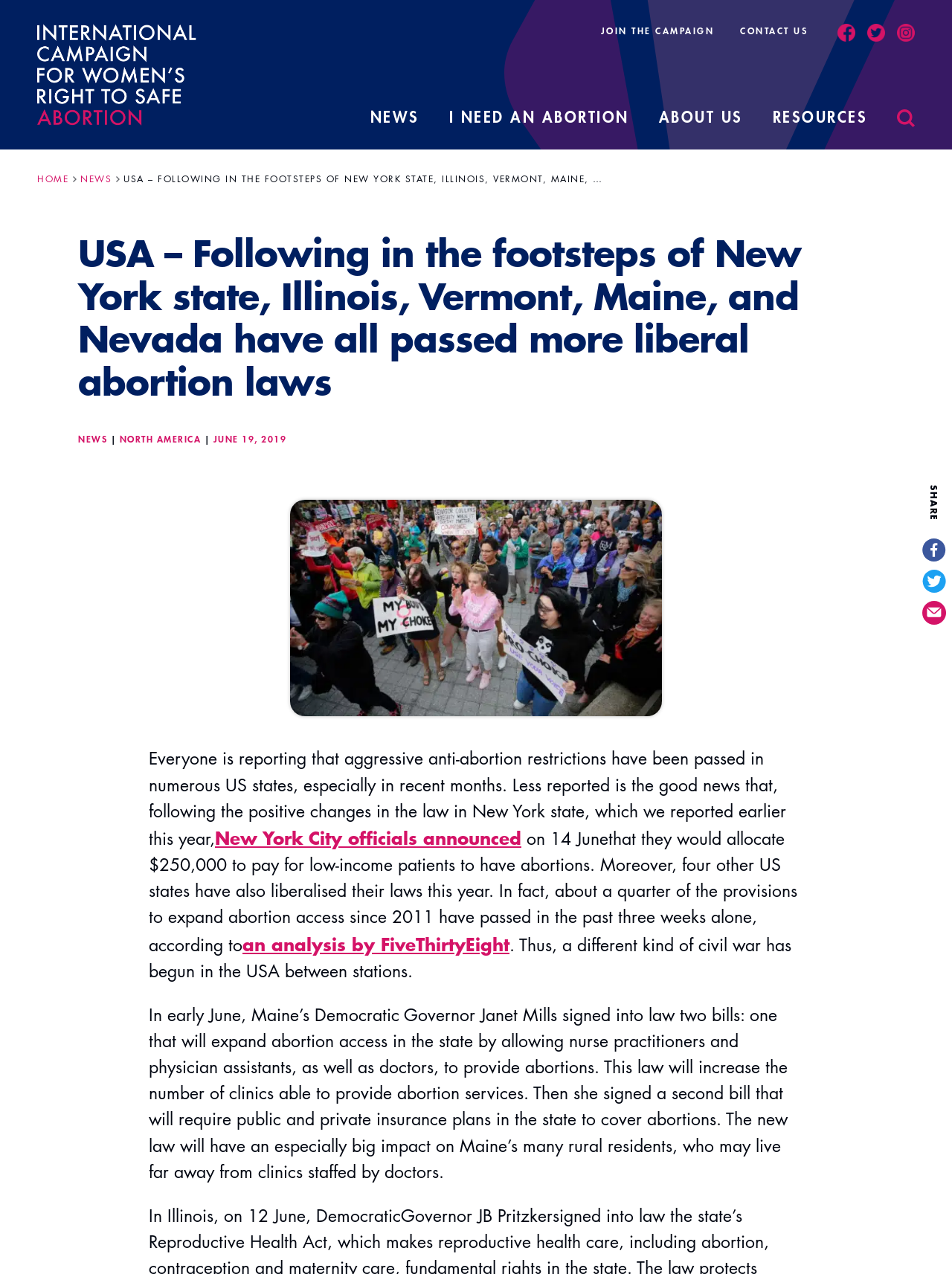What is the meaning of the 'SHARE' button?
Analyze the image and deliver a detailed answer to the question.

The 'SHARE' button is a social sharing feature that allows visitors to share the webpage's content on various social media platforms, such as Facebook, Twitter, and Email. This suggests that the webpage's content is intended to be shared and discussed by others.